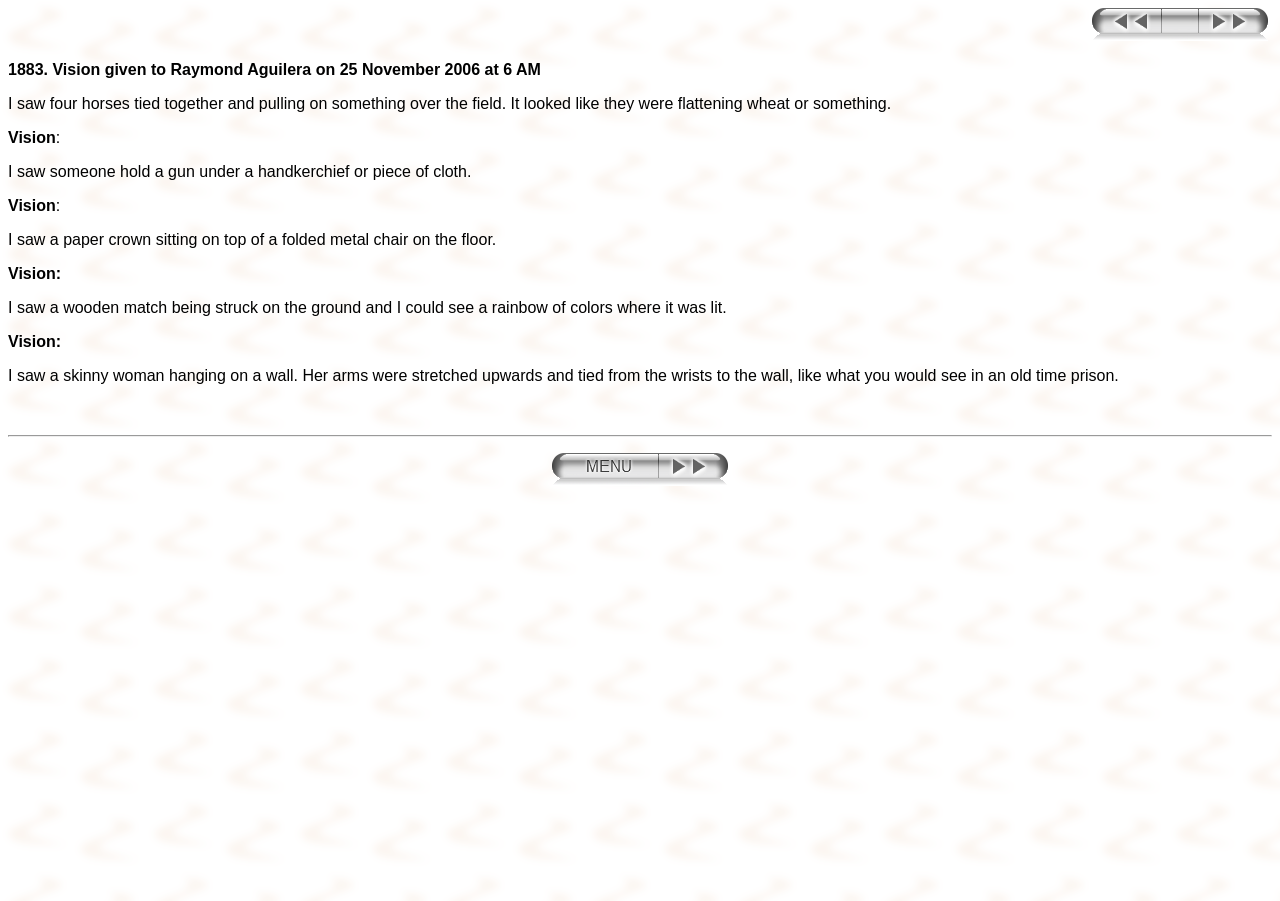What is the woman's position in the vision?
By examining the image, provide a one-word or phrase answer.

Hanging on a wall